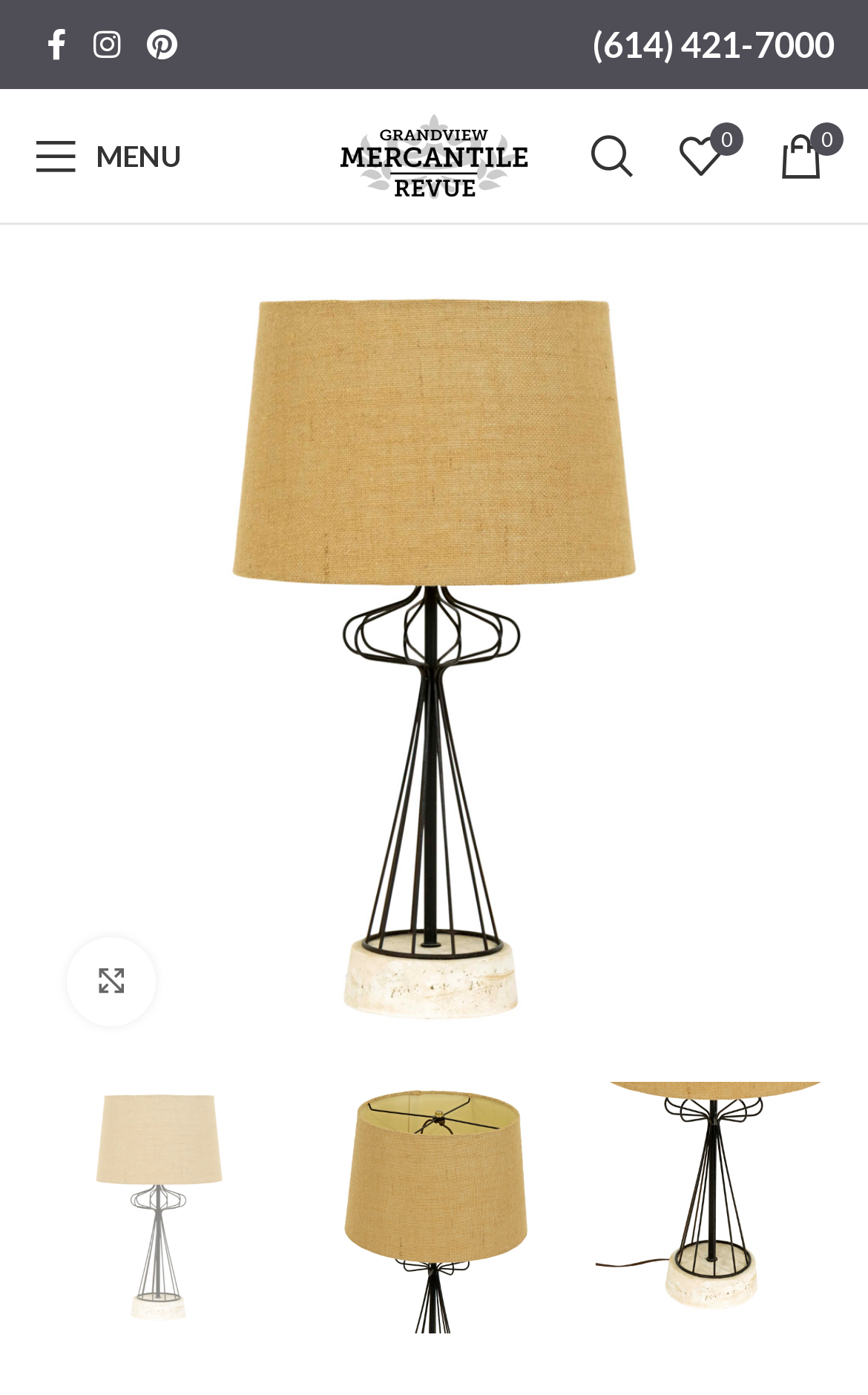How many social media links are there?
Please provide a detailed and comprehensive answer to the question.

I counted the number of social media links by looking at the link elements with the text 'Facebook social link', 'Instagram social link', and 'Pinterest social link' which are located at the top left corner of the webpage.